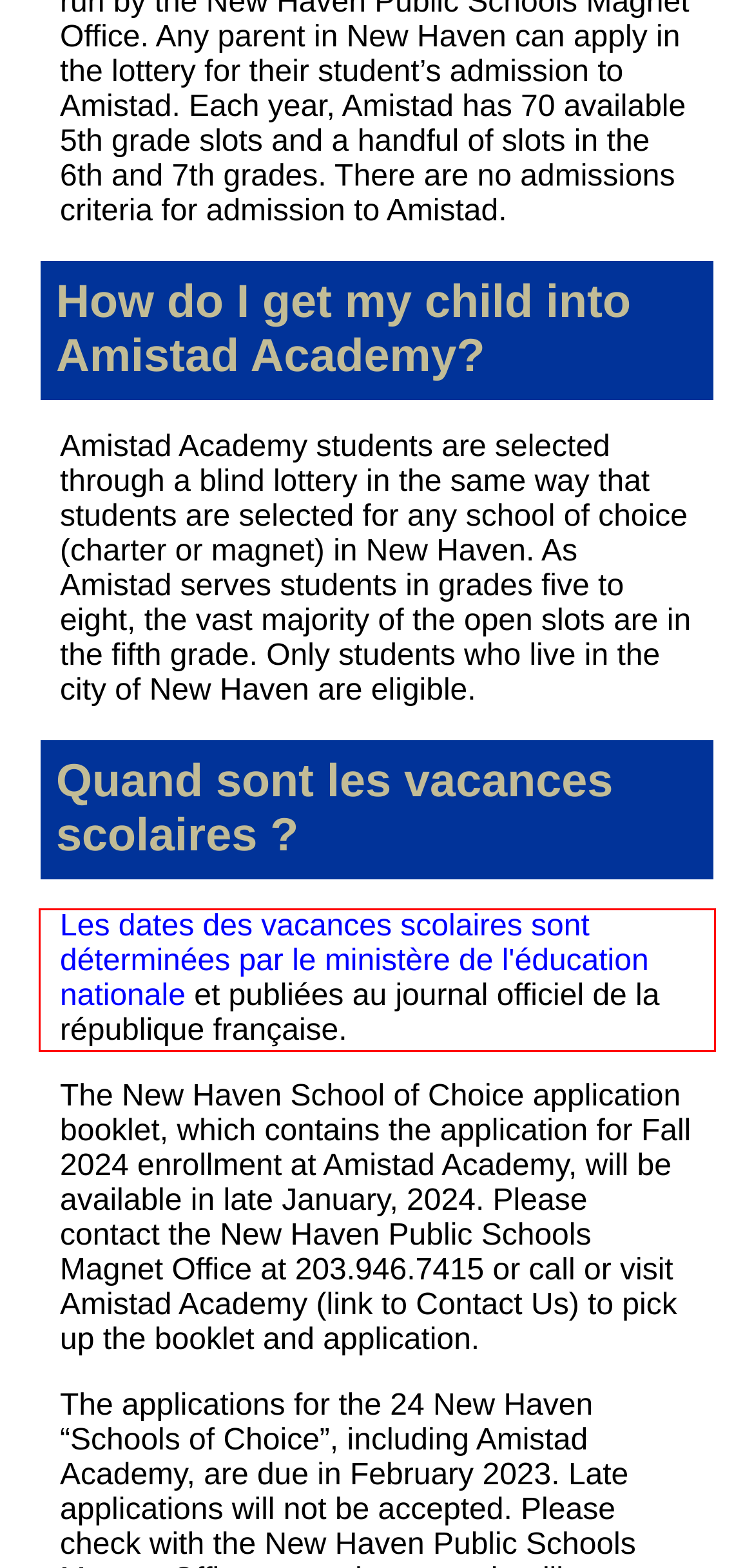You have a webpage screenshot with a red rectangle surrounding a UI element. Extract the text content from within this red bounding box.

Les dates des vacances scolaires sont déterminées par le ministère de l'éducation nationale et publiées au journal officiel de la république française.